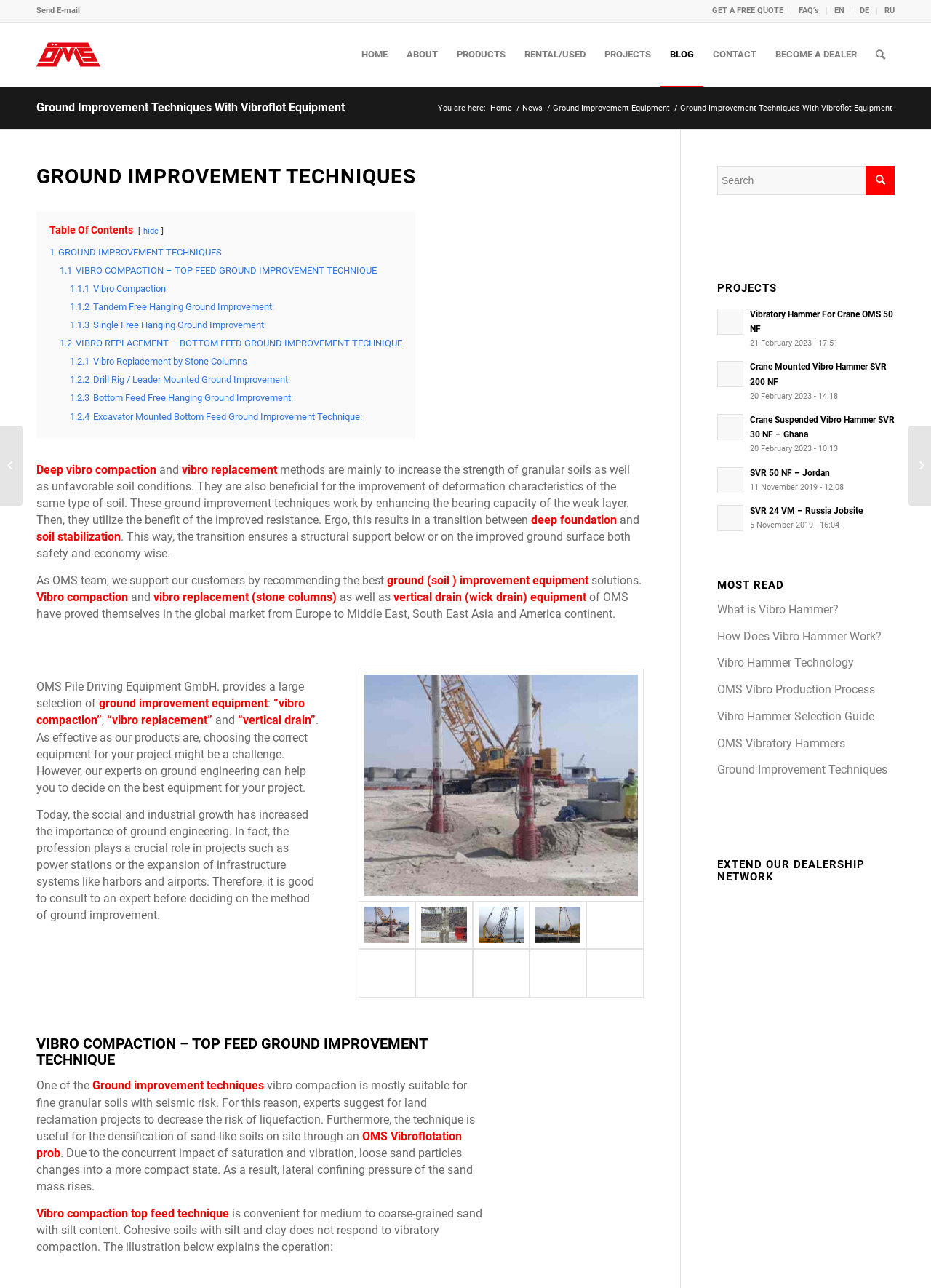Determine the bounding box coordinates for the element that should be clicked to follow this instruction: "Read about VIBRO COMPACTION – TOP FEED GROUND IMPROVEMENT TECHNIQUE". The coordinates should be given as four float numbers between 0 and 1, in the format [left, top, right, bottom].

[0.064, 0.206, 0.405, 0.214]